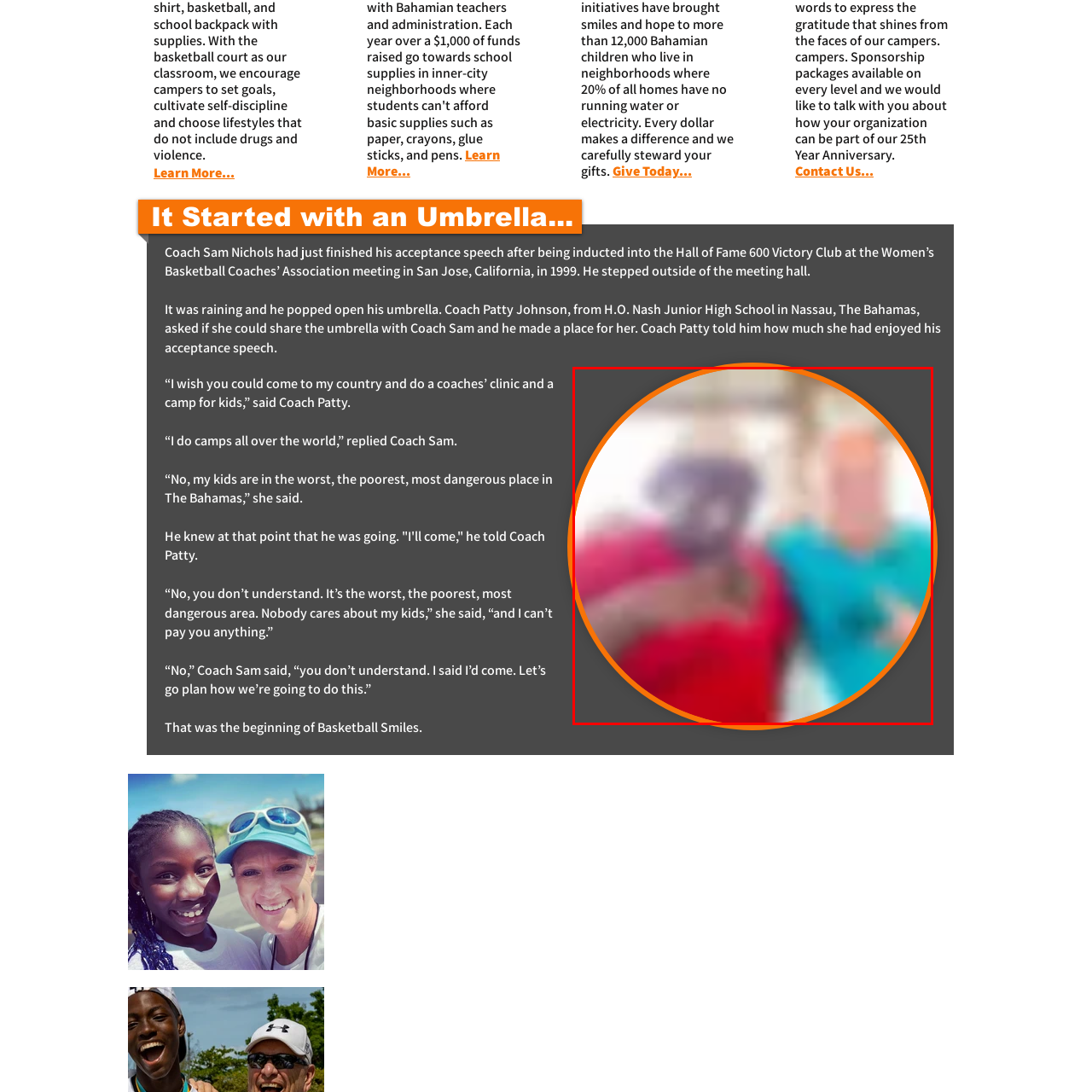Give a comprehensive description of the picture highlighted by the red border.

The image features Coach Patty Johnson and Coach Sam Nichols, two influential figures in the world of basketball. Coach Sam, known for his impactful coaching and commitment to the development of young athletes, is highlighted in a significant moment shared with Coach Patty, who represents H.O. Nash Junior High School in Nassau, The Bahamas. This encounter, which took place after Coach Sam's Hall of Fame induction speech in 1999, emphasizes their connection through basketball and a mutual desire to inspire youth. The backdrop of this photograph reflects a moment of collaboration, as Coach Patty expresses her wish for Coach Sam to conduct clinics and camps for children in underserved communities—a conversation that led to the inception of Basketball Smiles, an initiative aimed at giving back through the sport.